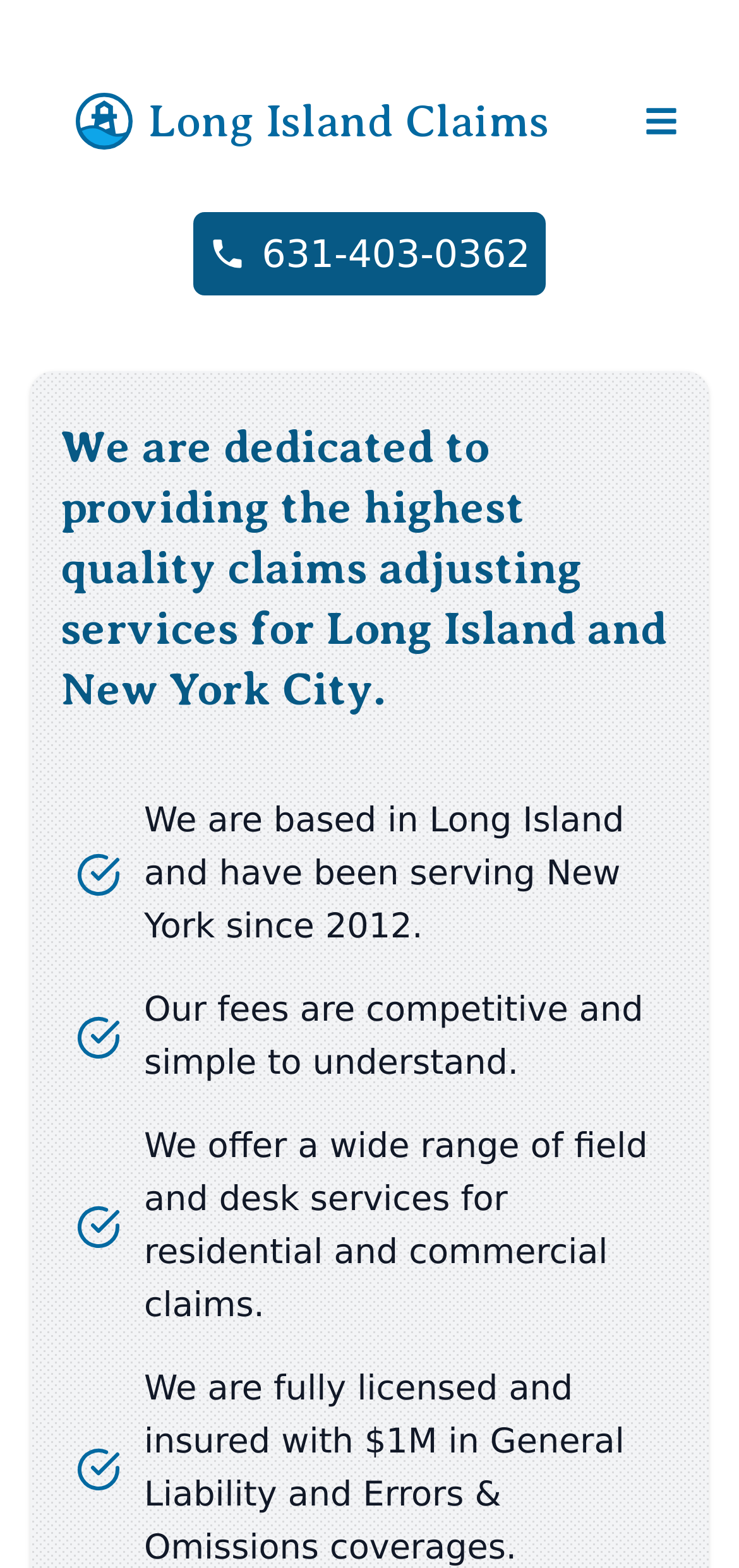Describe all the key features and sections of the webpage thoroughly.

The webpage is about Long Island Claims, a company providing claims adjusting services. At the top left, there is a link to the company's homepage, "Long Island Claims". To the right of this link, a button labeled "Site Navigation" is accompanied by a small icon. Below these elements, a phone number "631-403-0362" is displayed, accompanied by a small image.

The main content of the page is divided into sections, each featuring a heading, a paragraph of text, and a small icon to the left. The first section has a heading that describes the company's dedication to providing high-quality claims adjusting services. The paragraph below this heading explains that the company is based in Long Island and has been serving New York since 2012.

The next section has a heading that is not explicitly stated, but the paragraph below it describes the company's competitive and simple fee structure. The third section has another heading that is not explicitly stated, but the paragraph below it outlines the range of field and desk services offered by the company for residential and commercial claims. The final section has a heading that is not explicitly stated, but the paragraph below it highlights the company's licensure and insurance coverages.

Throughout the page, there are several small images scattered to the left of the text sections, but their contents are not explicitly described. Overall, the page appears to be a brief introduction to Long Island Claims and its services.